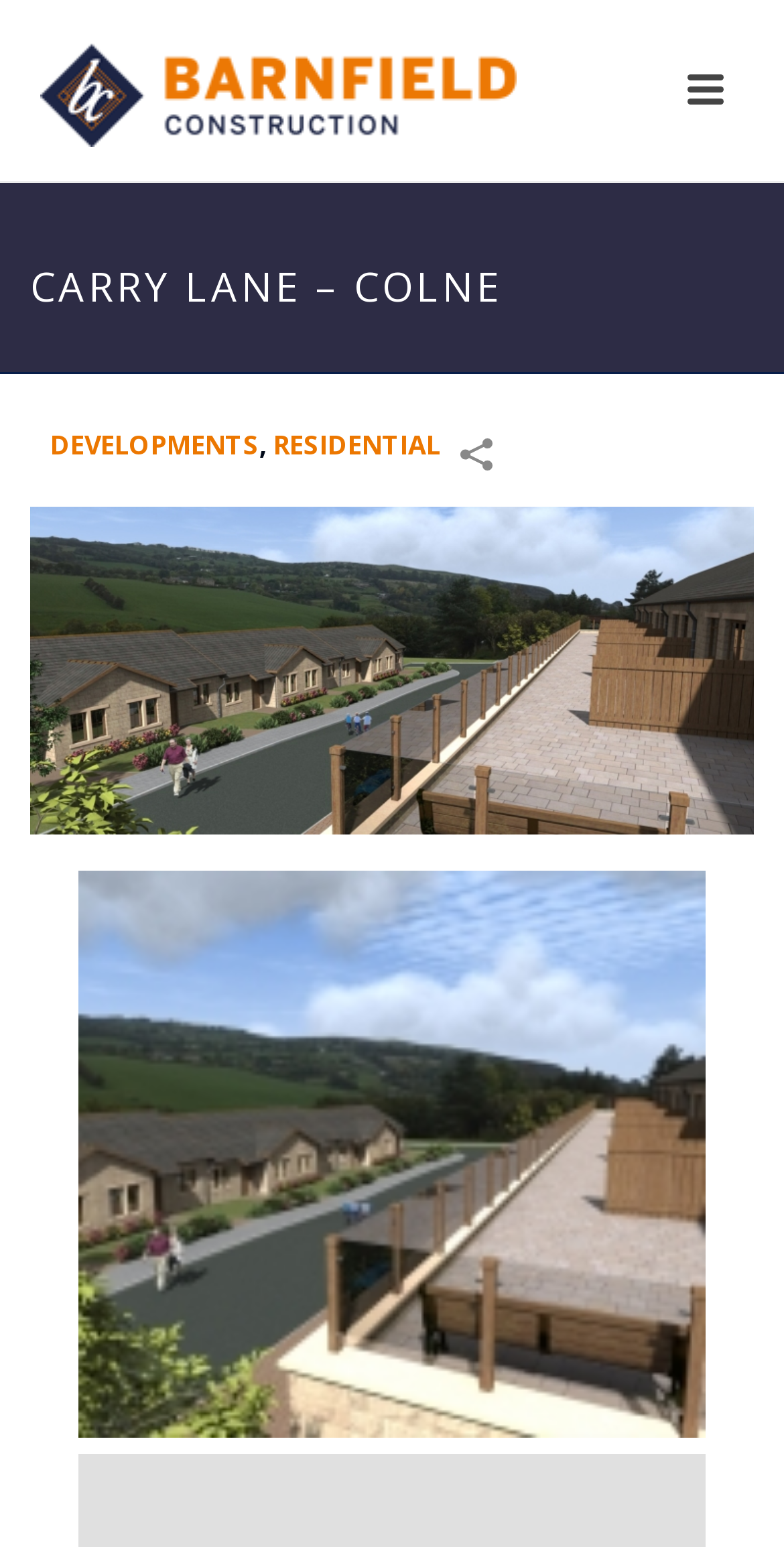Give a full account of the webpage's elements and their arrangement.

The webpage is about Carry Lane, a development in Colne, constructed by Barnfield Construction, a company with a history of quality construction since 1976. 

At the top of the page, there are two identical images with the caption "Building a better tomorrow… today", taking up a significant portion of the top section. 

Below the images, there is a prominent heading "CARRY LANE – COLNE" that spans almost the entire width of the page. 

Under the heading, there are three links: "DEVELOPMENTS", "RESIDENTIAL", and "Carry Lane – Colne", which are positioned side by side, with a comma separating the first two links. 

To the right of these links, there is a small image. 

The main content of the page is an article section that occupies most of the lower half of the page. Within this section, there is a link to "Carry Lane, Colne" accompanied by an image on the right side. 

Further down, there is another image that appears to be a smaller version of the one above it. 

At the bottom right corner of the page, there is a link with an accompanying image.